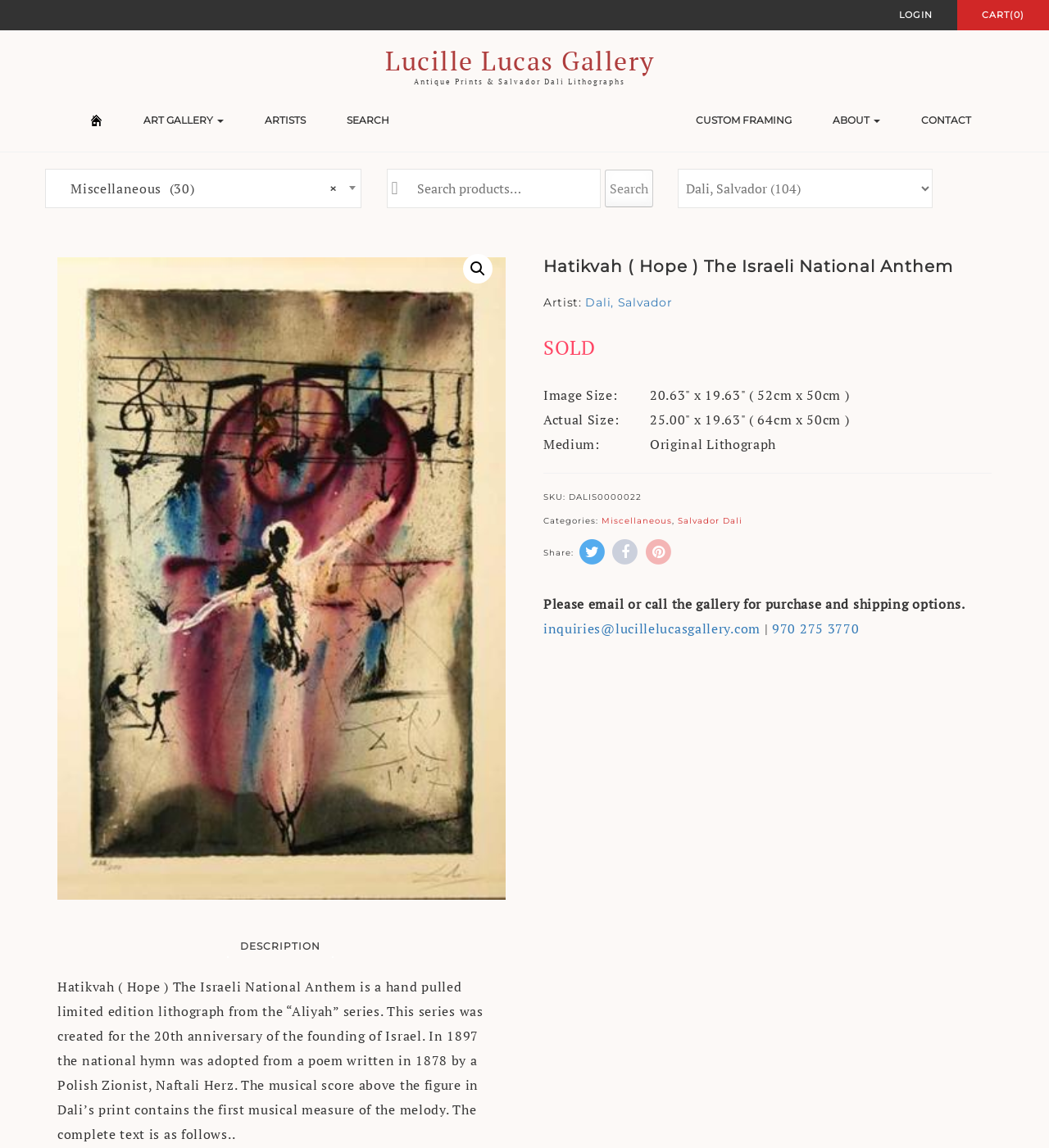Please specify the bounding box coordinates of the clickable region necessary for completing the following instruction: "Email the gallery for purchase and shipping options". The coordinates must consist of four float numbers between 0 and 1, i.e., [left, top, right, bottom].

[0.518, 0.539, 0.725, 0.555]